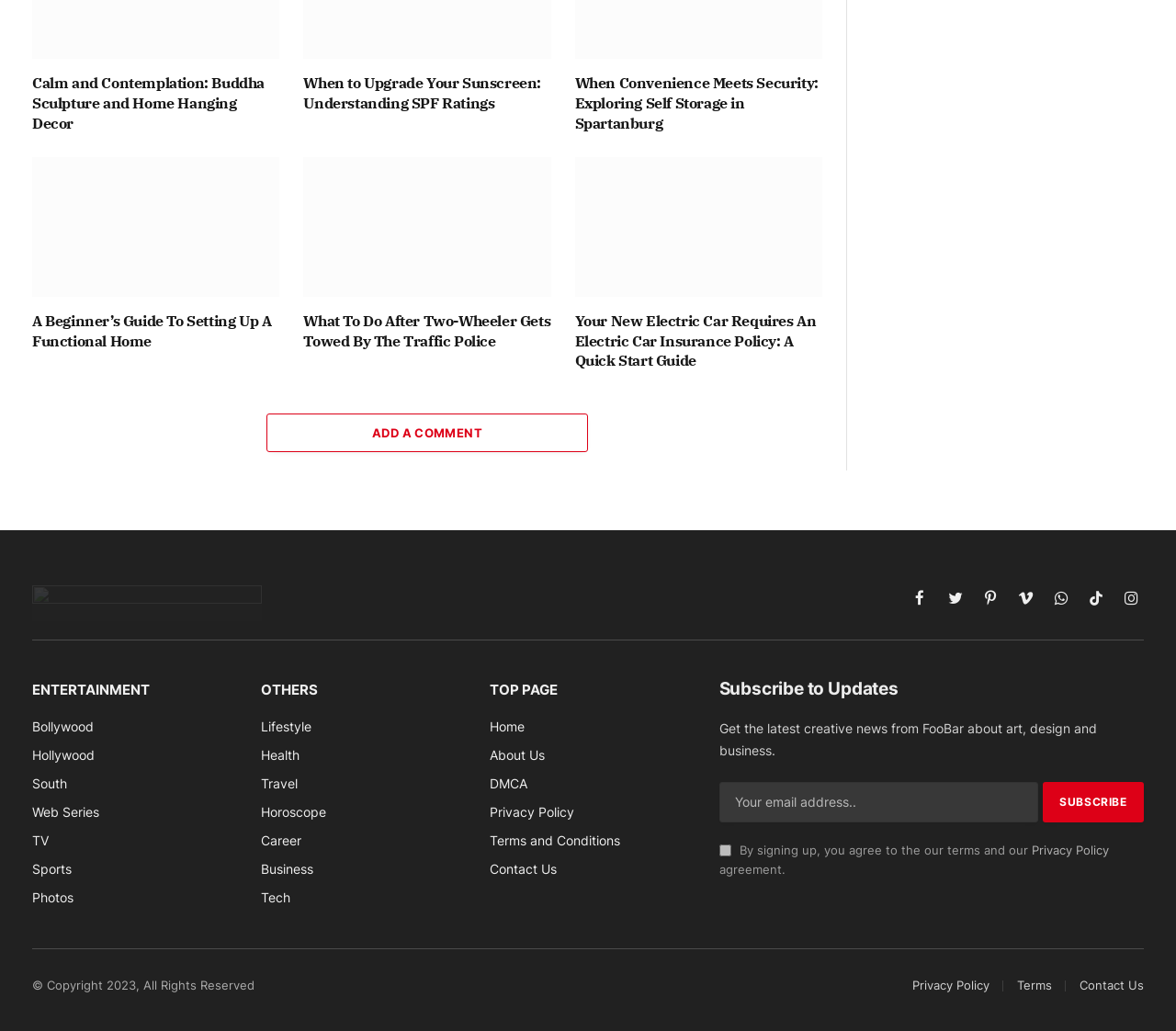Highlight the bounding box coordinates of the element that should be clicked to carry out the following instruction: "View related post". The coordinates must be given as four float numbers ranging from 0 to 1, i.e., [left, top, right, bottom].

None